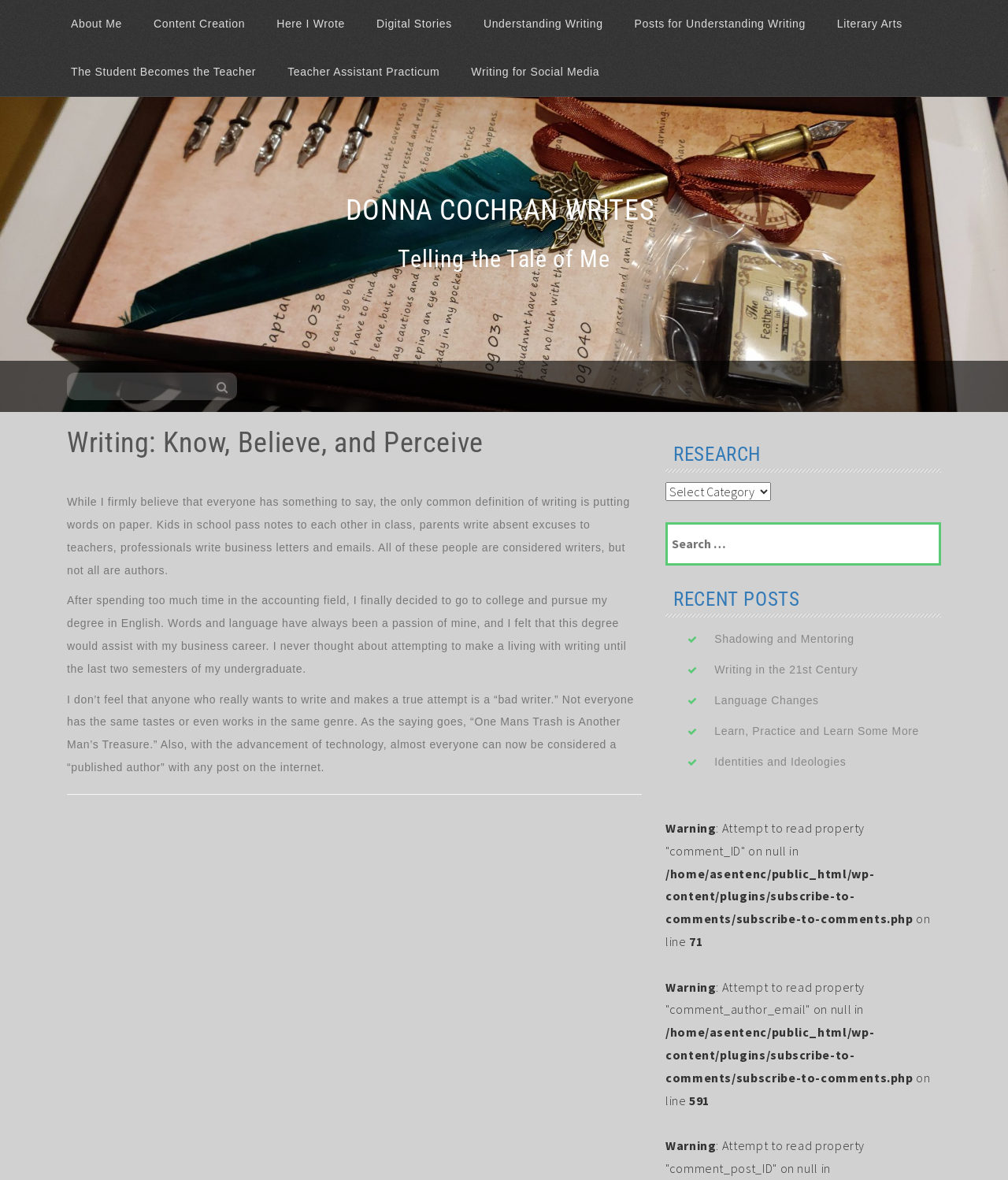Highlight the bounding box coordinates of the region I should click on to meet the following instruction: "Click on the search button".

[0.215, 0.318, 0.226, 0.338]